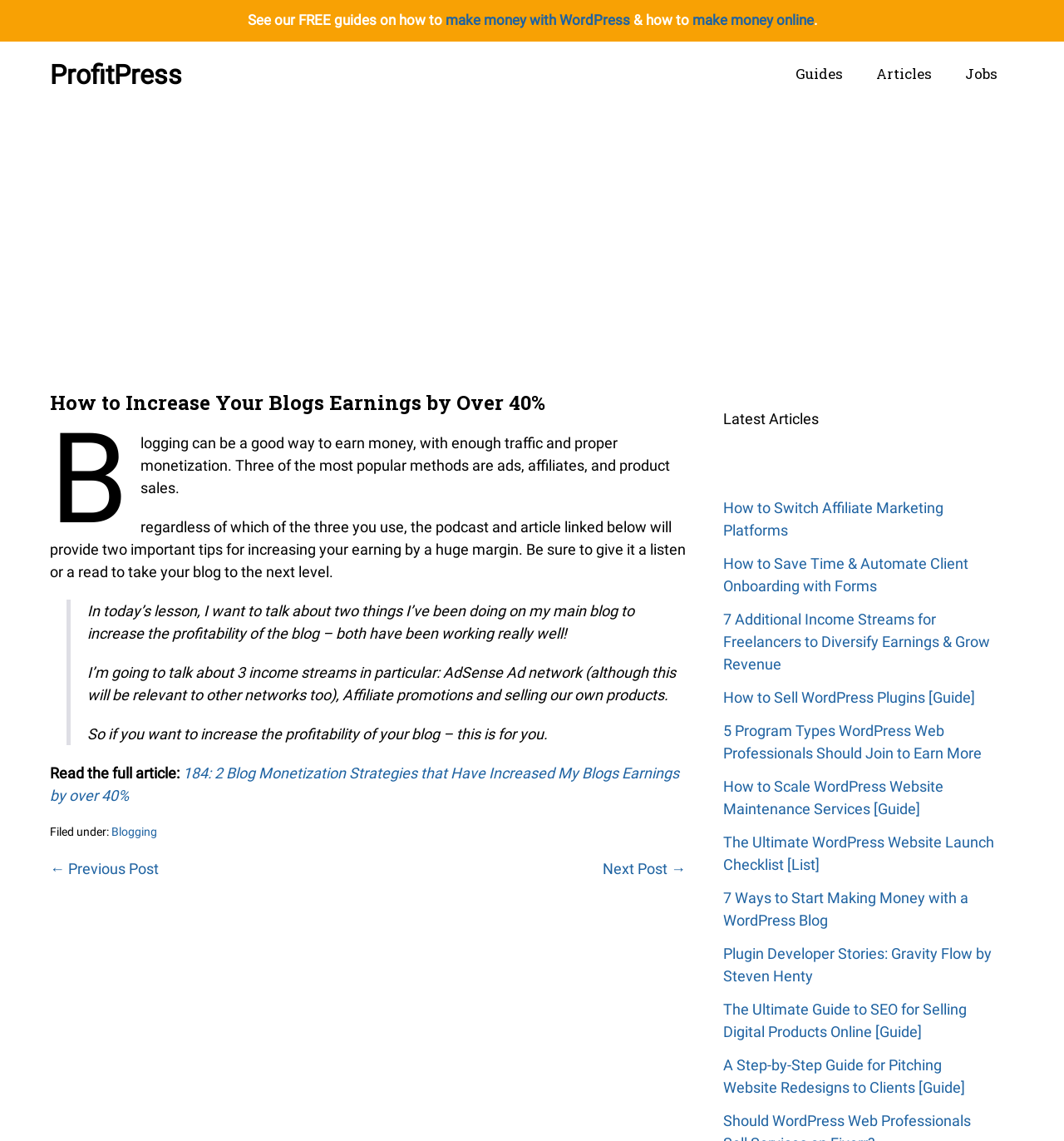Pinpoint the bounding box coordinates of the clickable area needed to execute the instruction: "Explore the guides on how to make money online". The coordinates should be specified as four float numbers between 0 and 1, i.e., [left, top, right, bottom].

[0.65, 0.01, 0.764, 0.025]